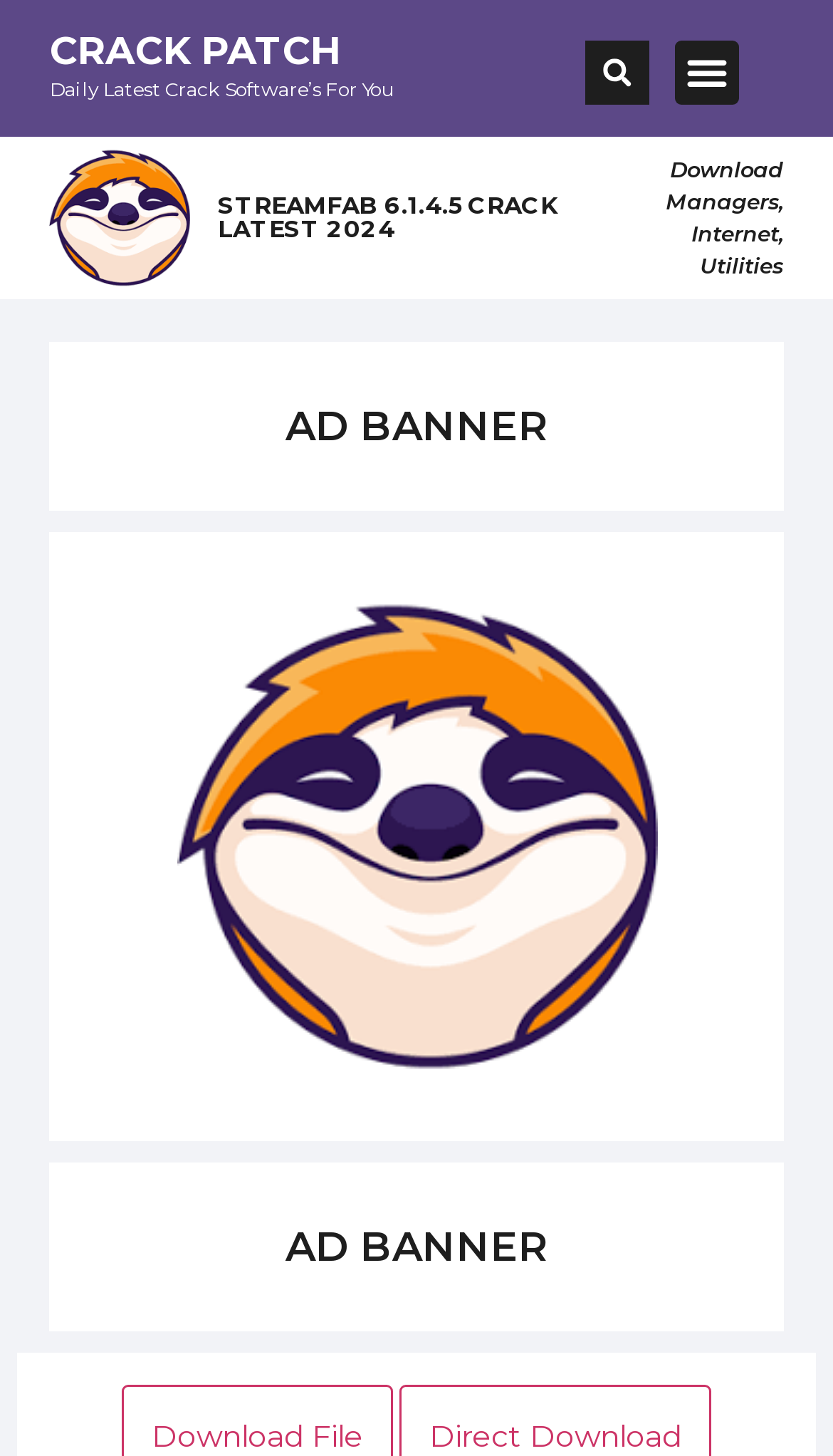Please analyze the image and give a detailed answer to the question:
What is the name of the software being cracked?

Based on the webpage's content, specifically the heading 'STREAMFAB 6.1.4.5 CRACK LATEST 2024' and the image 'StreamFab Crack', it can be inferred that the software being cracked is StreamFab.